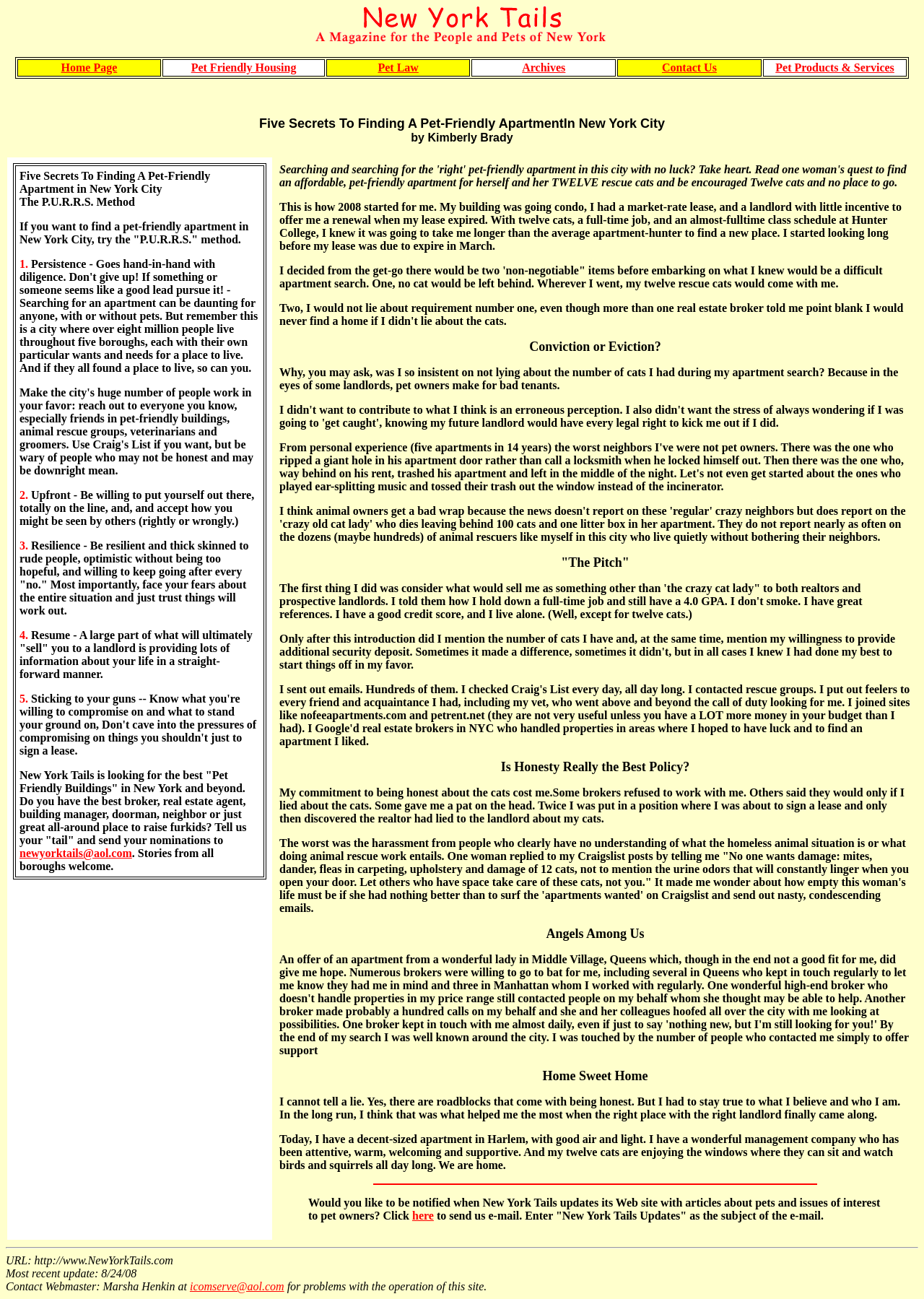Please specify the coordinates of the bounding box for the element that should be clicked to carry out this instruction: "Contact the webmaster". The coordinates must be four float numbers between 0 and 1, formatted as [left, top, right, bottom].

[0.205, 0.986, 0.308, 0.995]